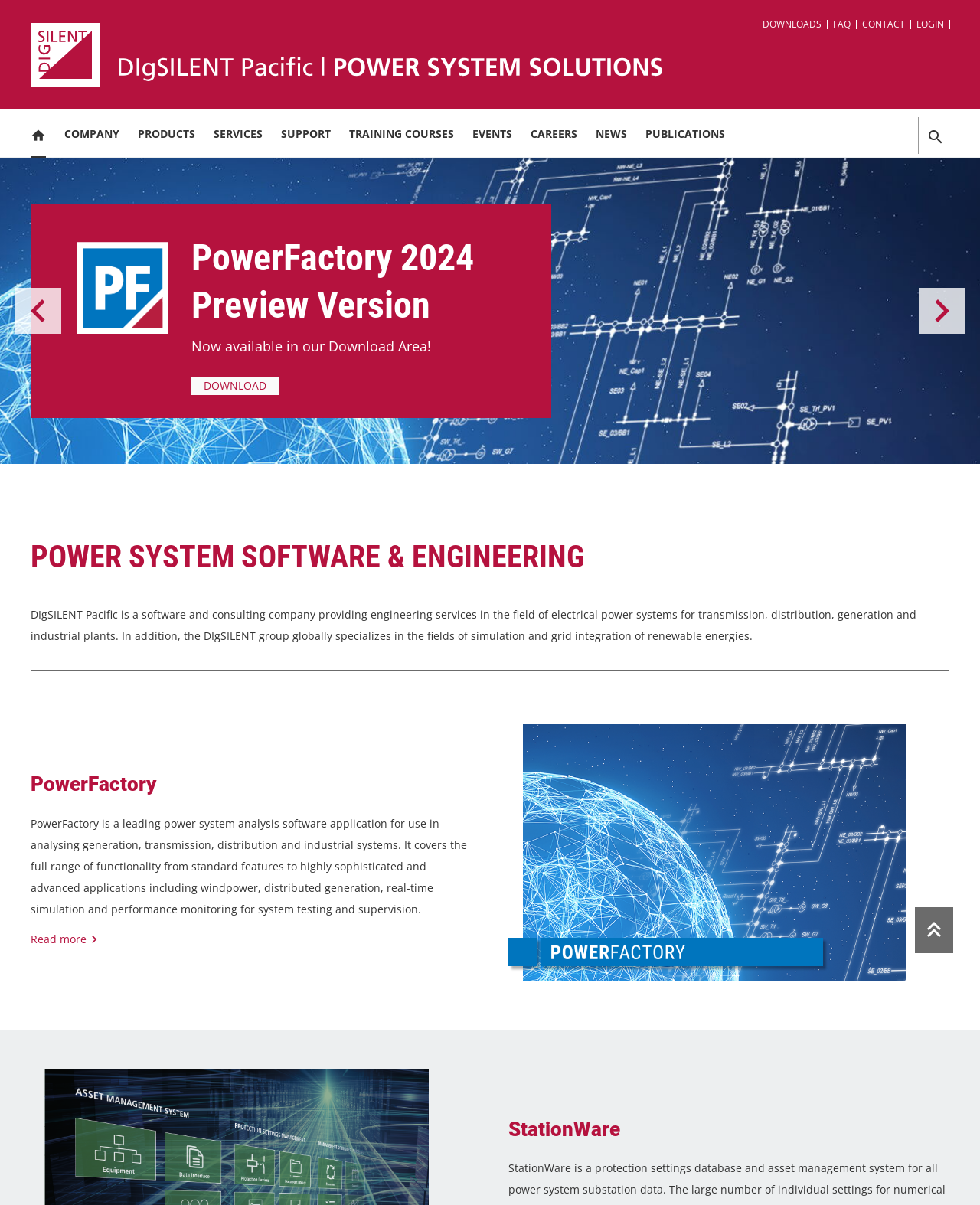Please determine the bounding box coordinates of the element to click in order to execute the following instruction: "Visit the company page". The coordinates should be four float numbers between 0 and 1, specified as [left, top, right, bottom].

[0.056, 0.091, 0.131, 0.131]